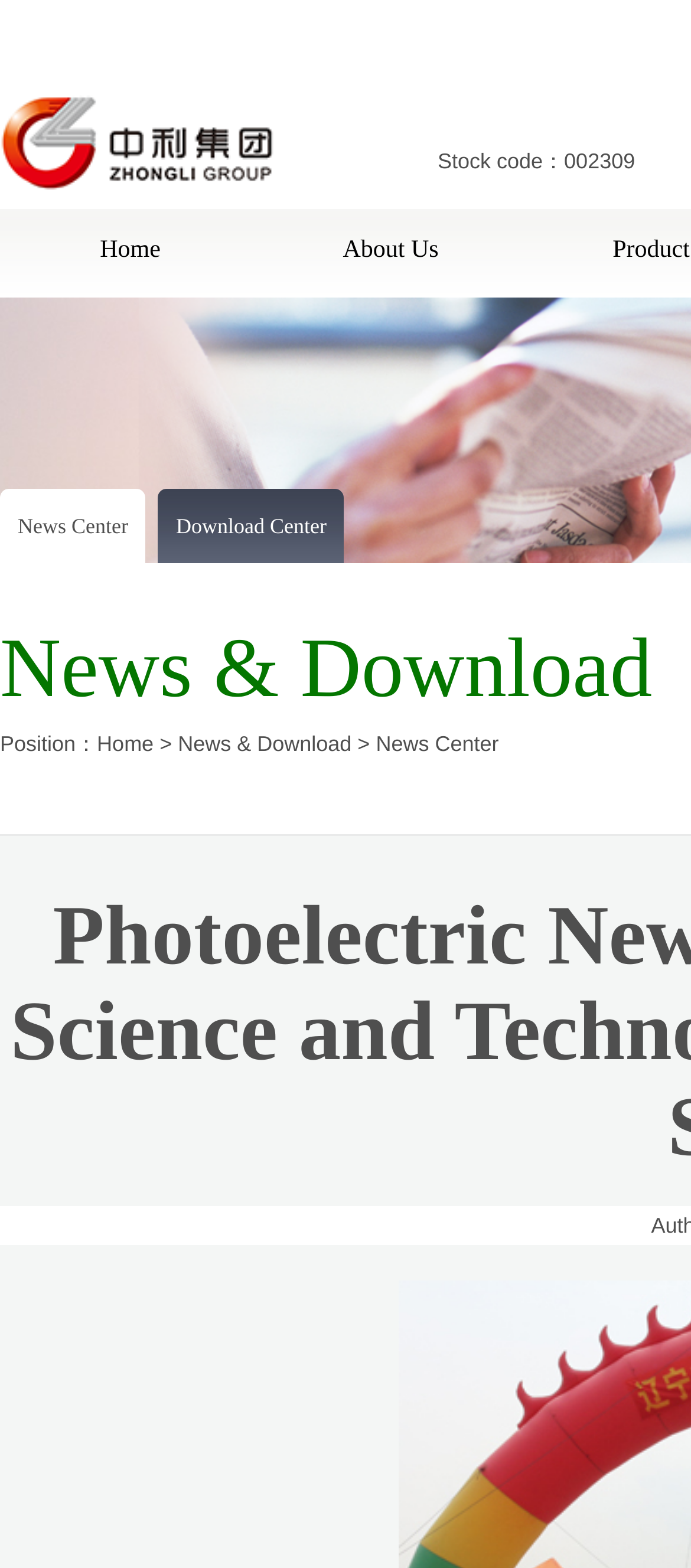Analyze the image and provide a detailed answer to the question: How many main navigation links are there?

There are four main navigation links located at the top of the webpage, which are 'Home', 'About Us', 'Product', and 'News Center'.